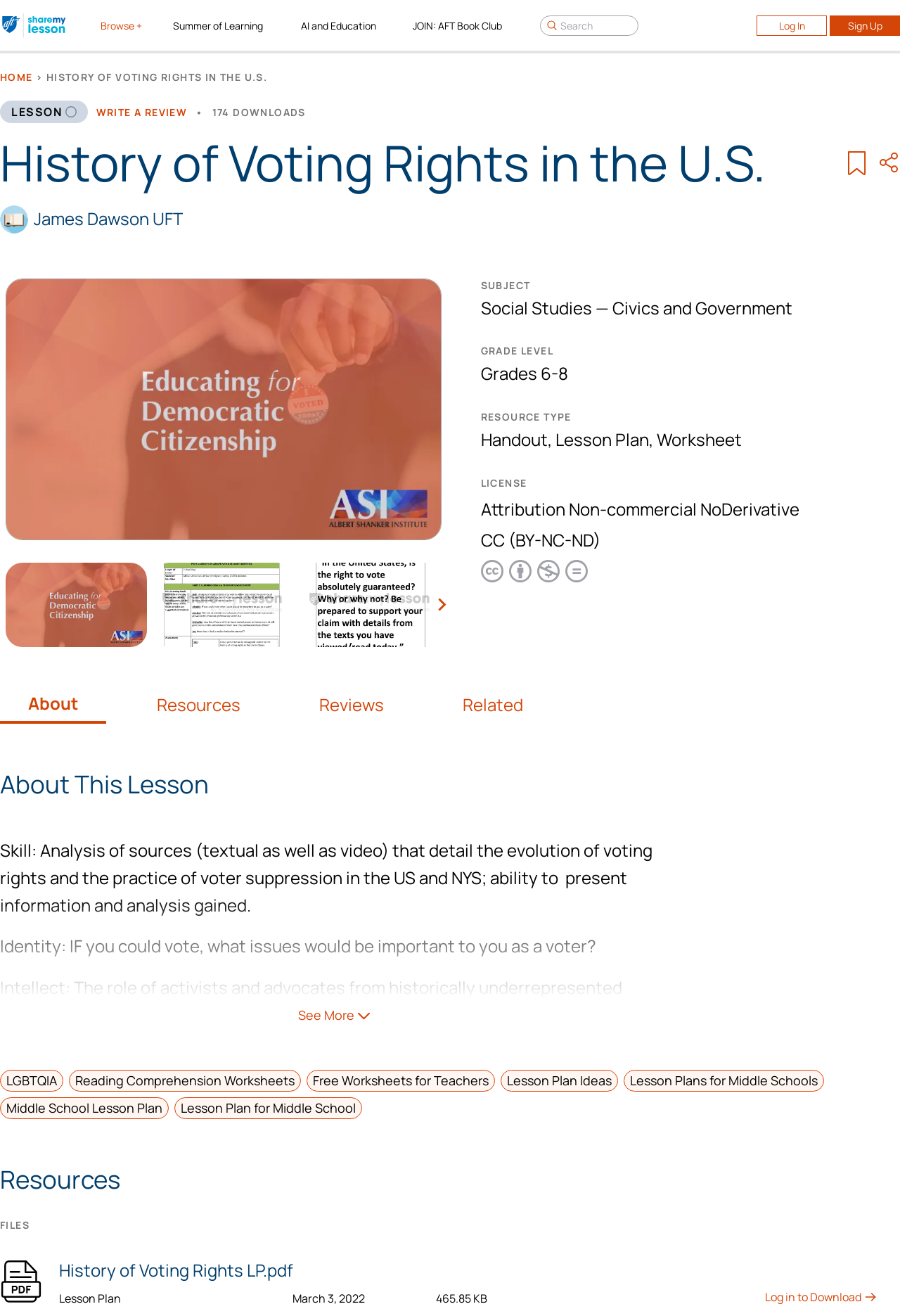Based on the image, give a detailed response to the question: What is the grade level of this resource?

The grade level of this resource can be found in the 'GRADE LEVEL' section, which specifies that it is intended for students in grades 6-8.